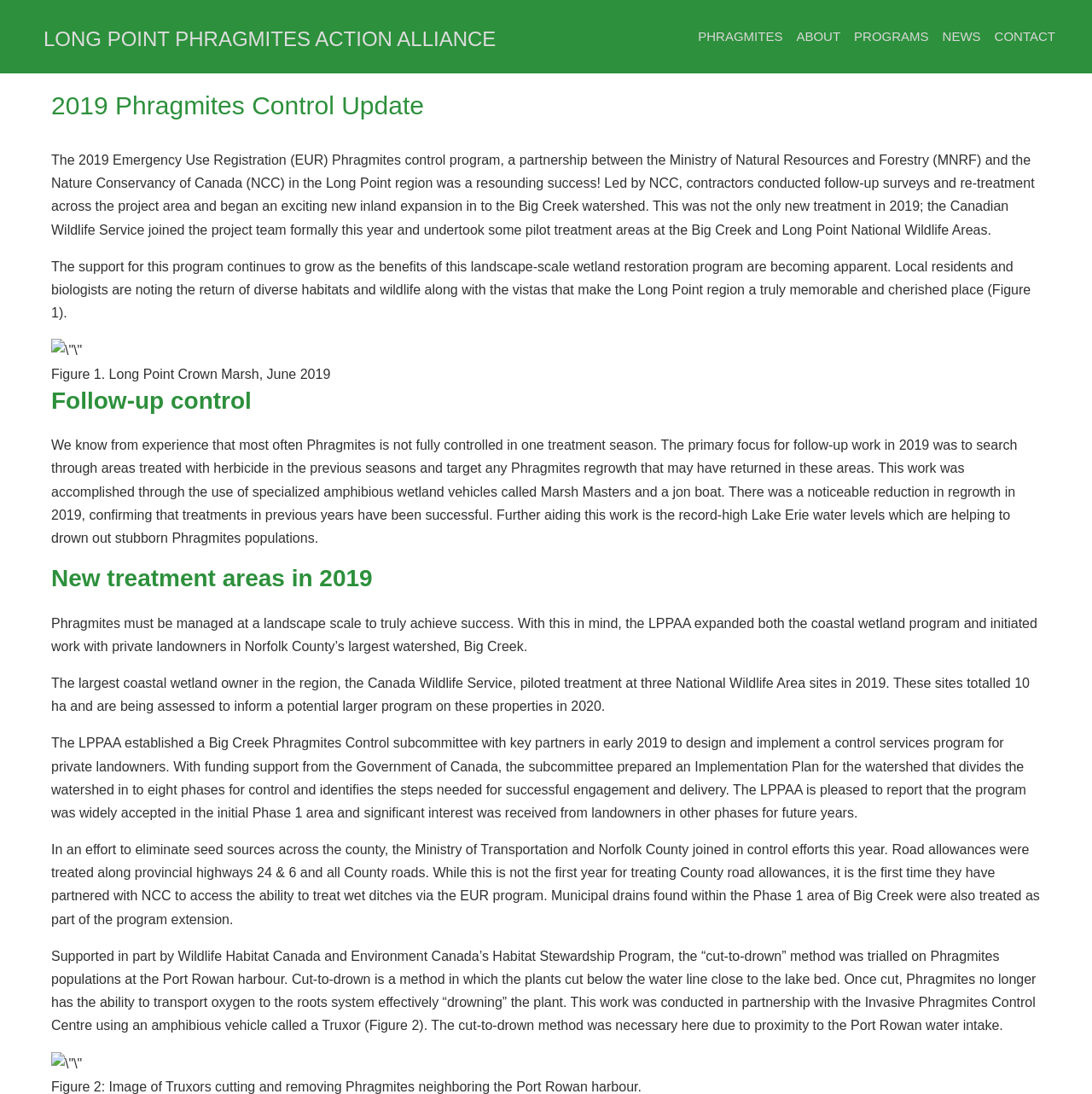What is the primary focus of the follow-up work in 2019?
Using the visual information, reply with a single word or short phrase.

Targeting Phragmites regrowth